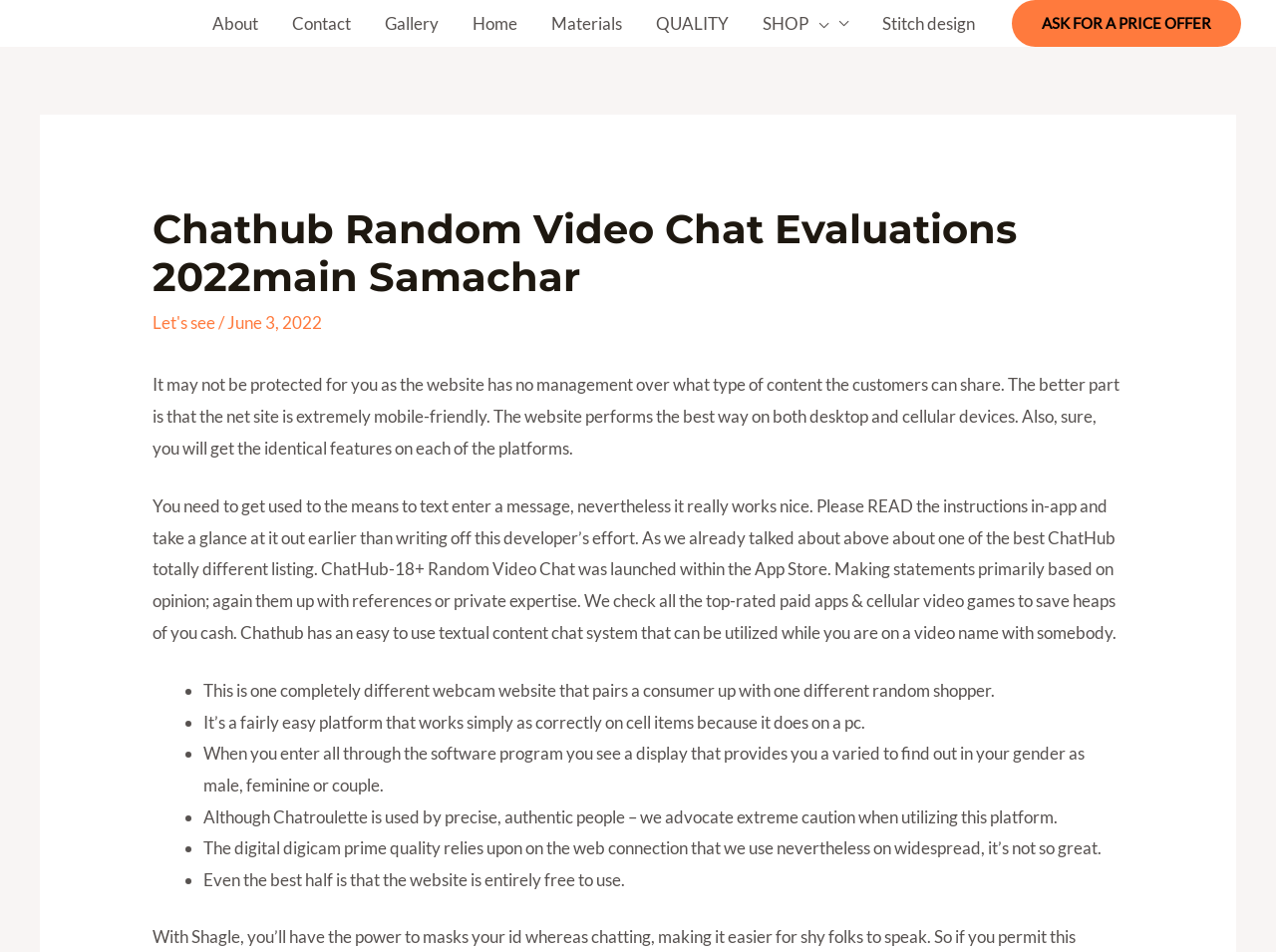Provide a comprehensive caption for the webpage.

The webpage is about Chathub Random Video Chat Evaluations 2022, with a focus on its features and user experience. At the top, there is a navigation menu with 8 links: About, Contact, Gallery, Home, Materials, QUALITY, SHOP, and Stitch design. 

Below the navigation menu, there is a prominent call-to-action button "ASK FOR A PRICE OFFER" that spans almost the entire width of the page. 

The main content of the webpage is divided into sections. The first section has a heading "Chathub Random Video Chat Evaluations 2022main Samachar" followed by a link "Let's see" and a date "June 3, 2022". 

The next section provides a detailed review of Chathub, mentioning its mobile-friendliness, features, and user experience. The text is divided into paragraphs, with some sentences highlighted as important points using bullet points. These points include the website's ease of use, its availability on both desktop and mobile devices, and its free usage. 

There are no images on the page, but the text is well-organized and easy to read. The overall layout is clean, with a clear hierarchy of elements and sufficient whitespace to separate different sections.